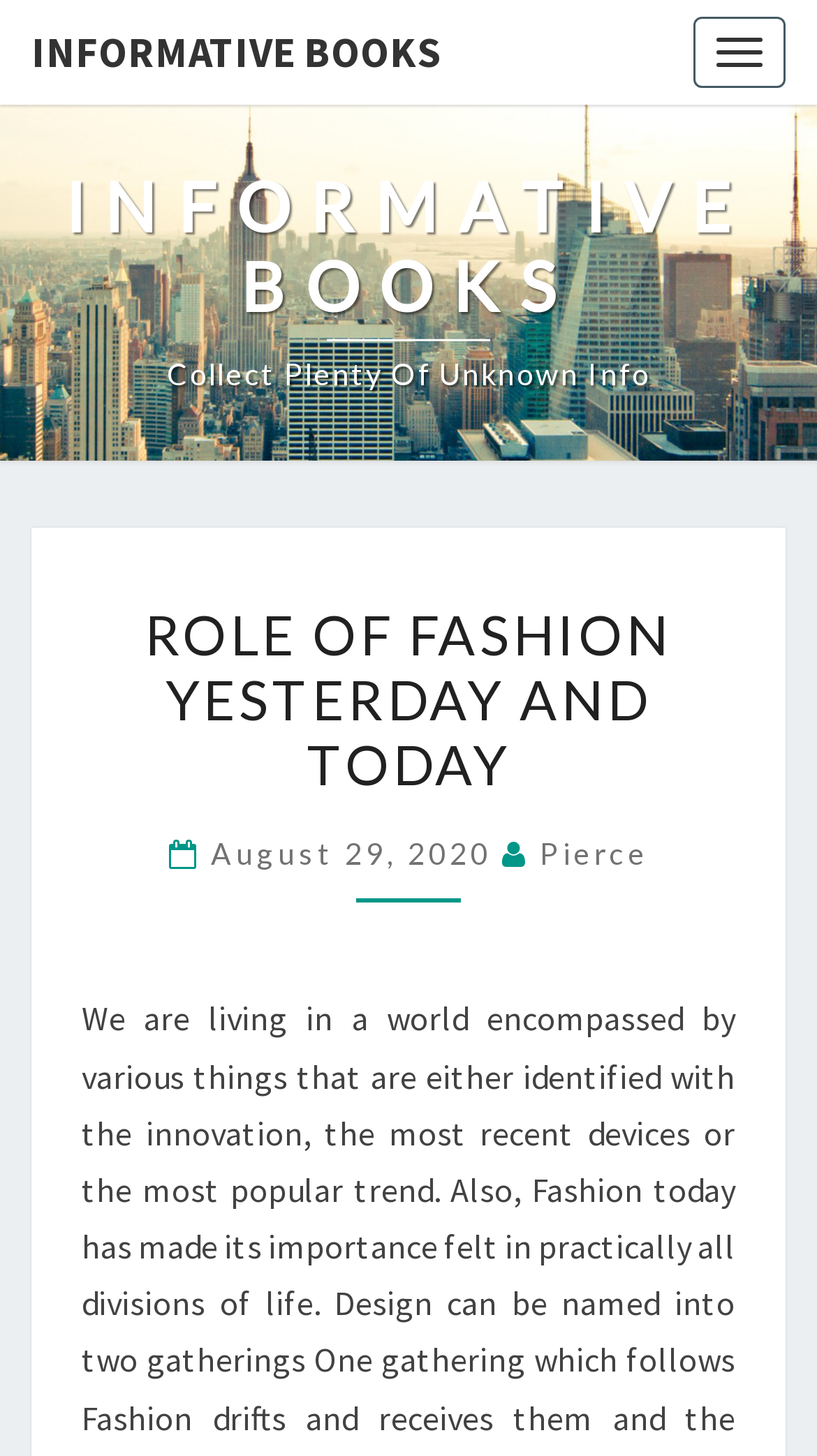Provide your answer in a single word or phrase: 
Who is the author of the article?

Pierce